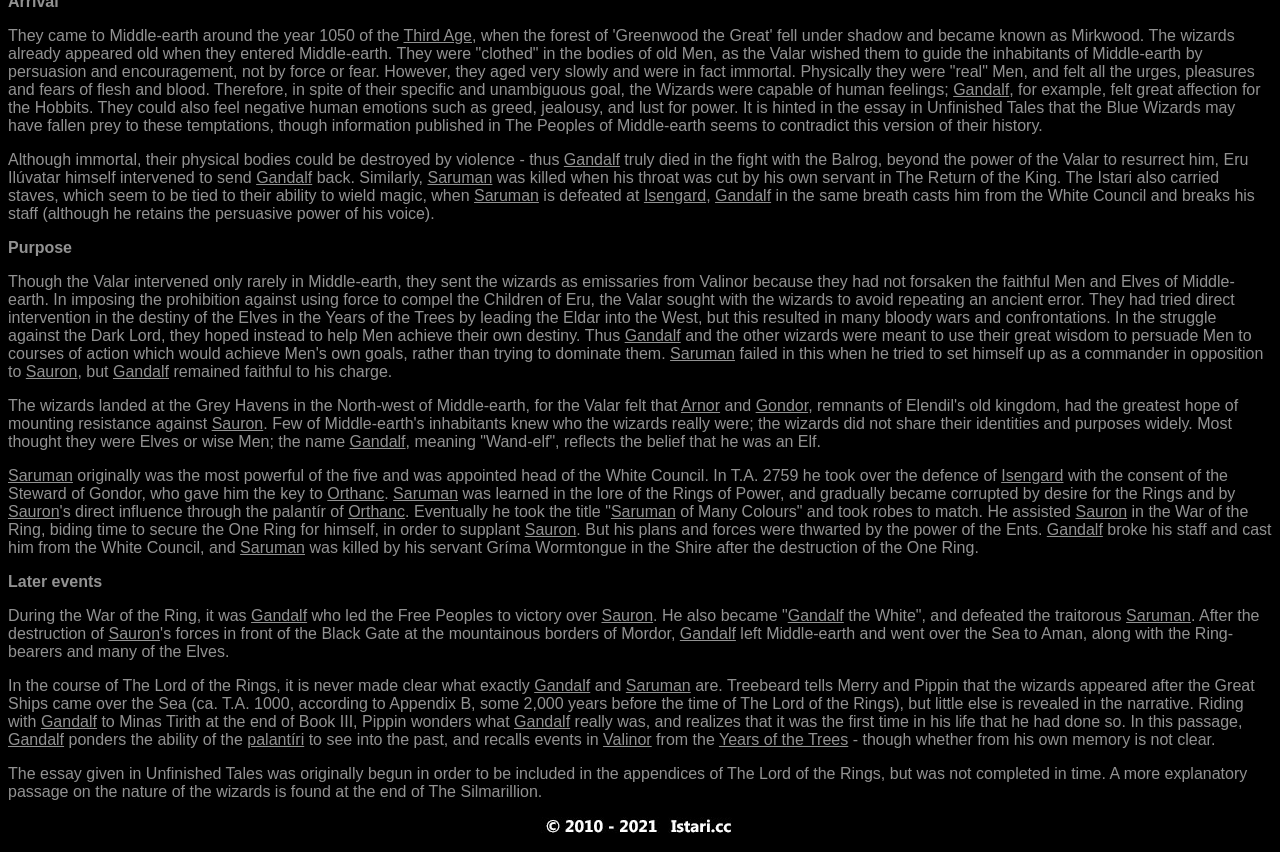Based on the provided description, "Years of the Trees", find the bounding box of the corresponding UI element in the screenshot.

[0.562, 0.858, 0.663, 0.878]